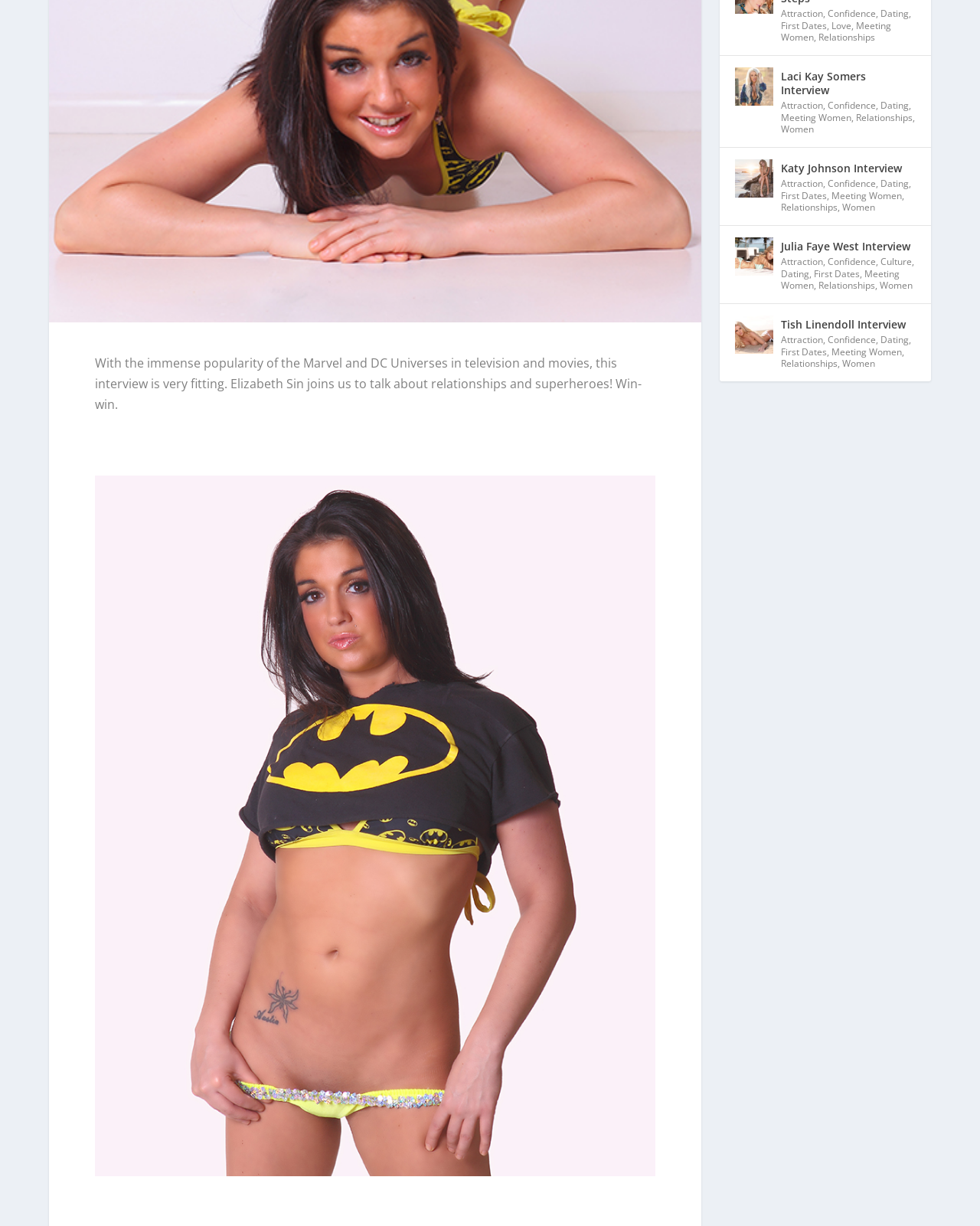Locate the bounding box of the UI element described in the following text: "First Dates".

[0.797, 0.281, 0.844, 0.292]